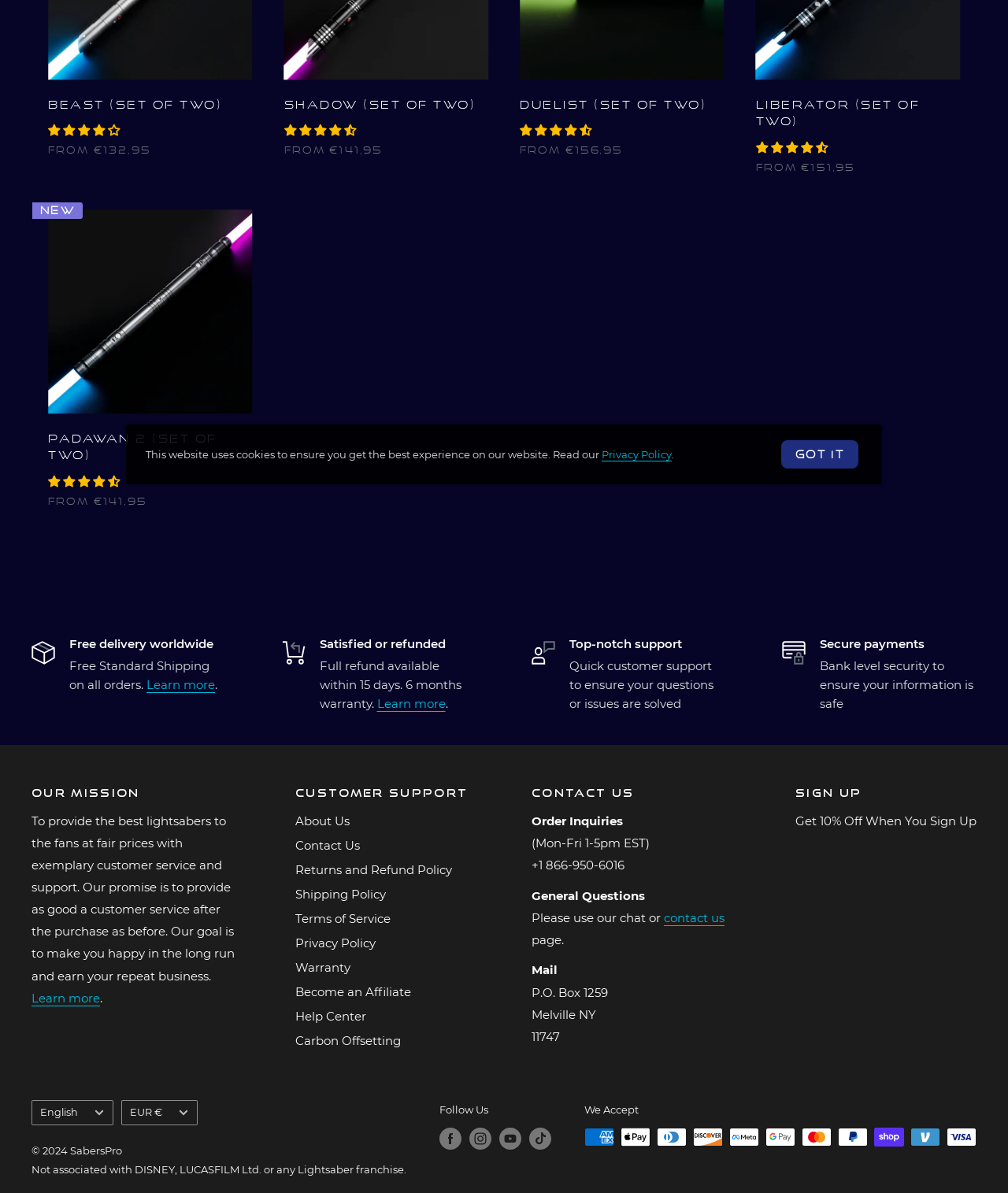Identify the bounding box coordinates for the UI element described as: "Shadow (Set of two)".

[0.282, 0.08, 0.484, 0.095]